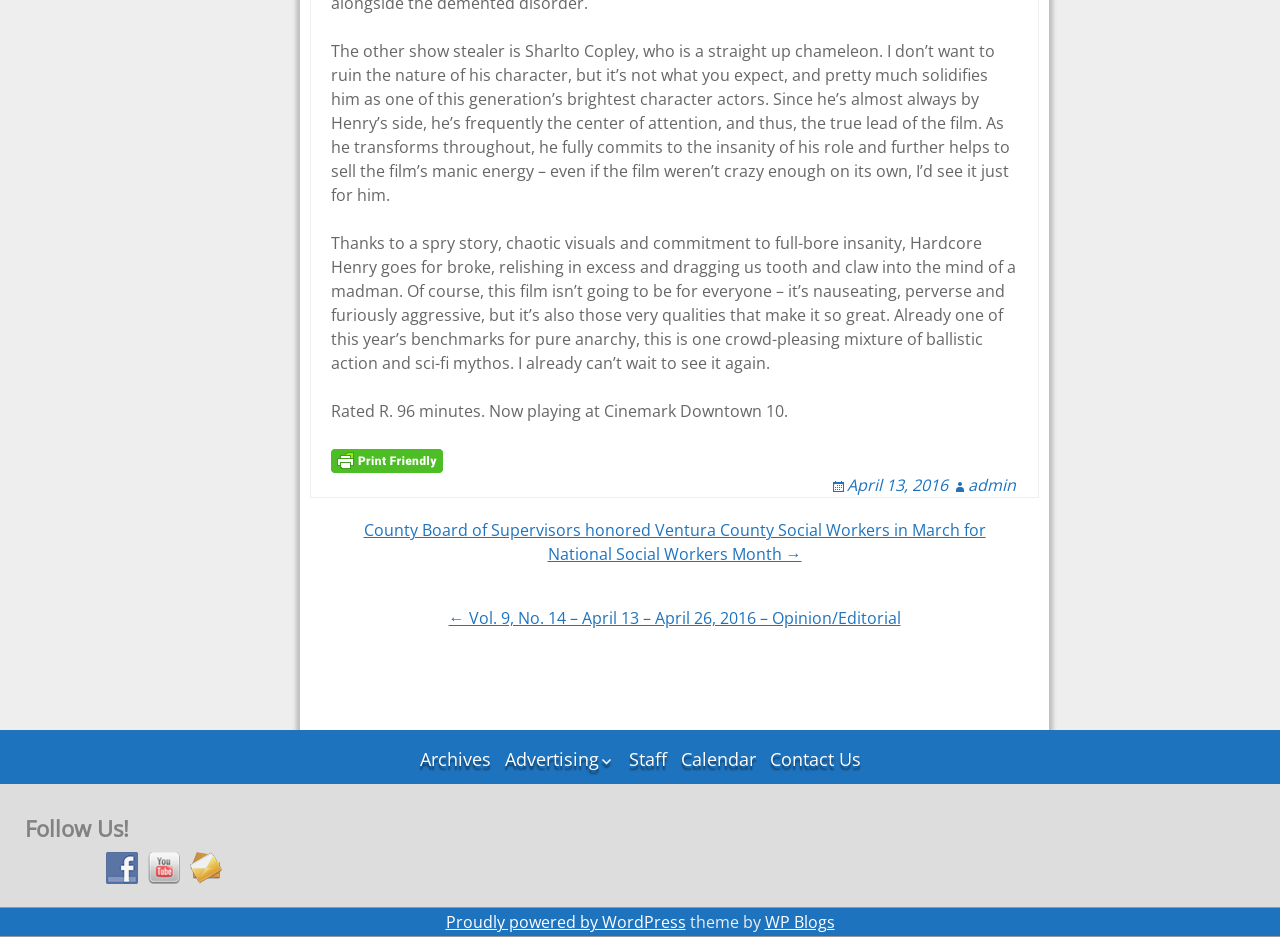Please identify the bounding box coordinates of where to click in order to follow the instruction: "Follow Us on Facebook".

[0.075, 0.916, 0.108, 0.937]